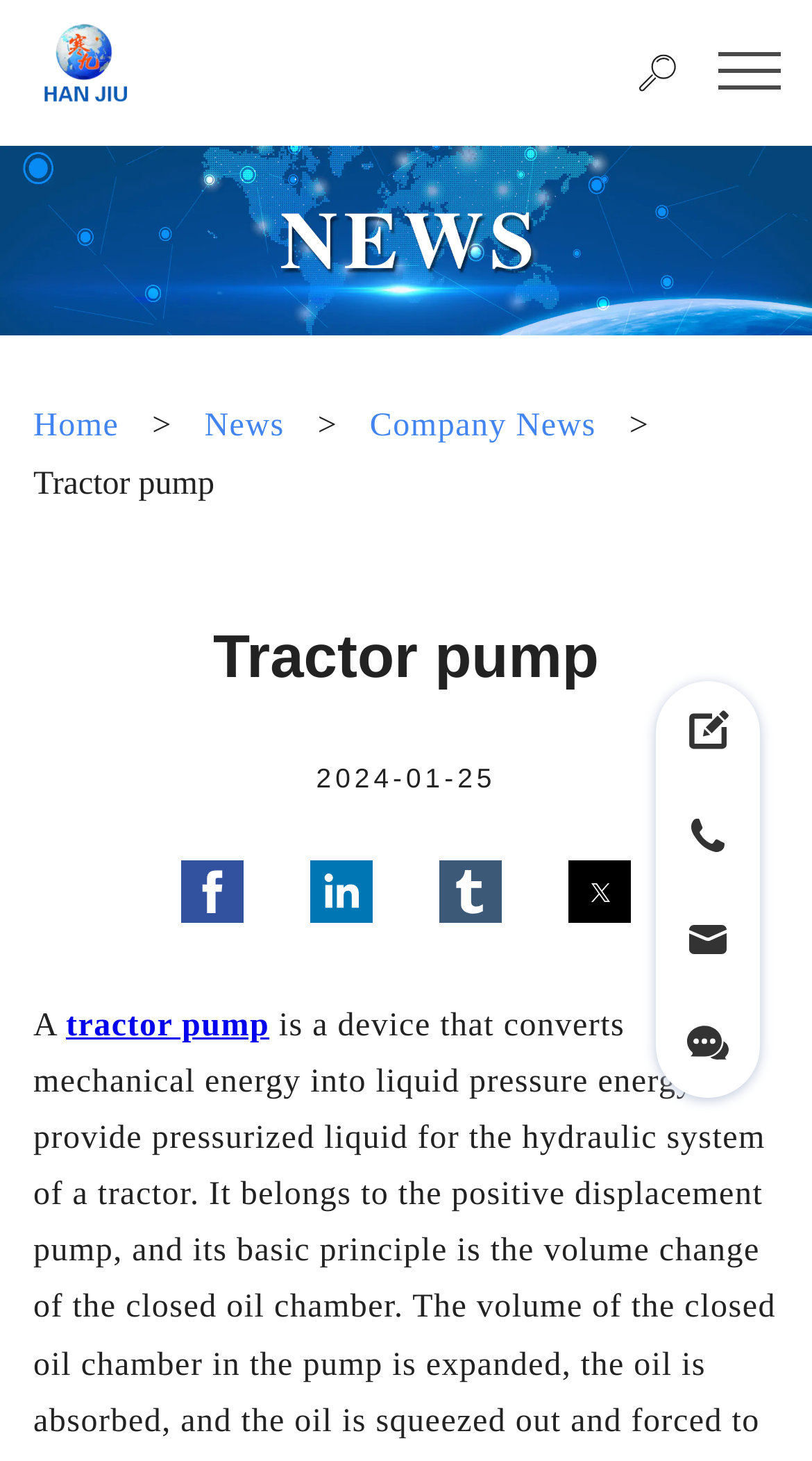Find the bounding box coordinates of the UI element according to this description: "tractor pump".

[0.081, 0.689, 0.332, 0.714]